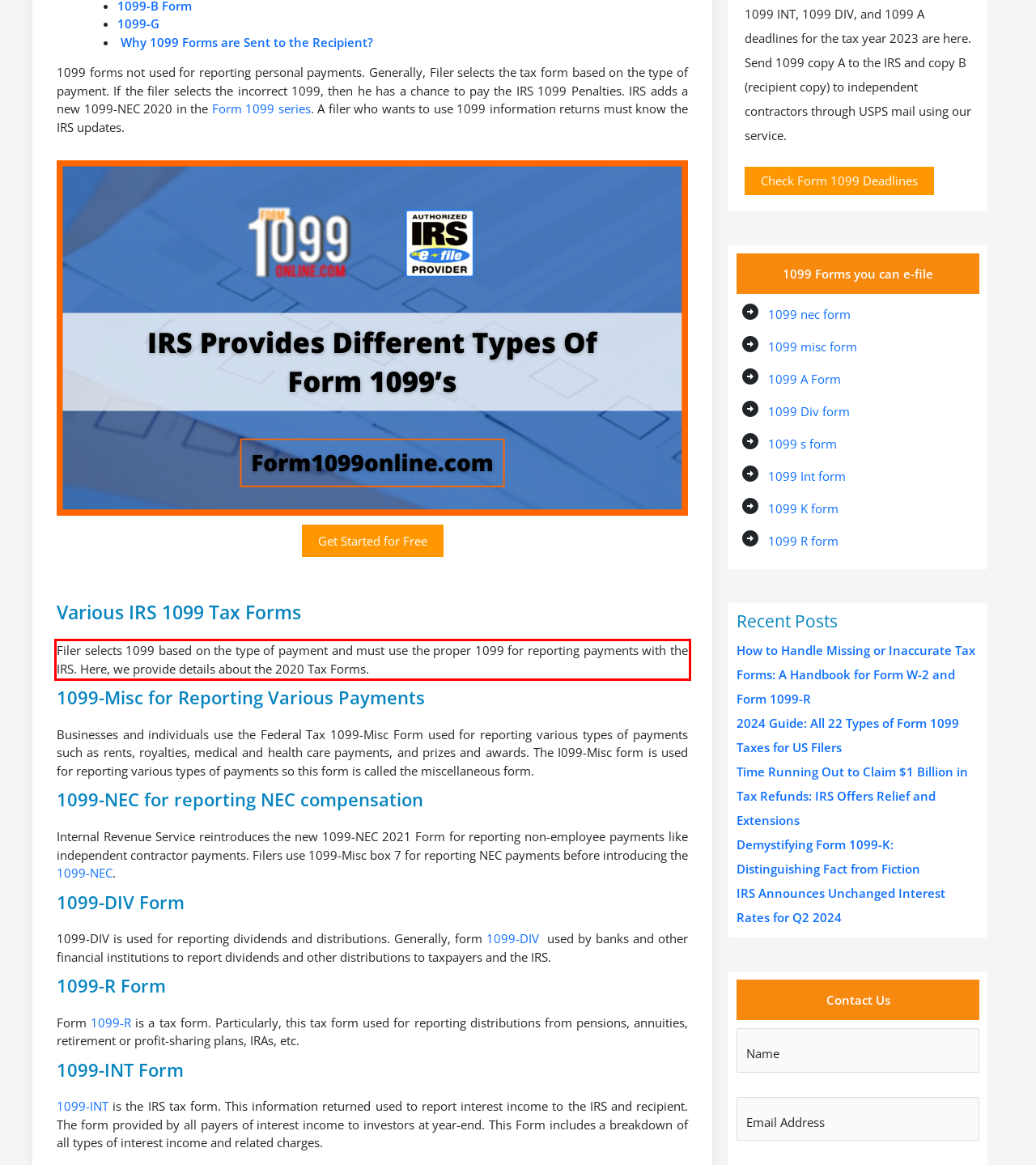Please examine the webpage screenshot and extract the text within the red bounding box using OCR.

Filer selects 1099 based on the type of payment and must use the proper 1099 for reporting payments with the IRS. Here, we provide details about the 2020 Tax Forms.